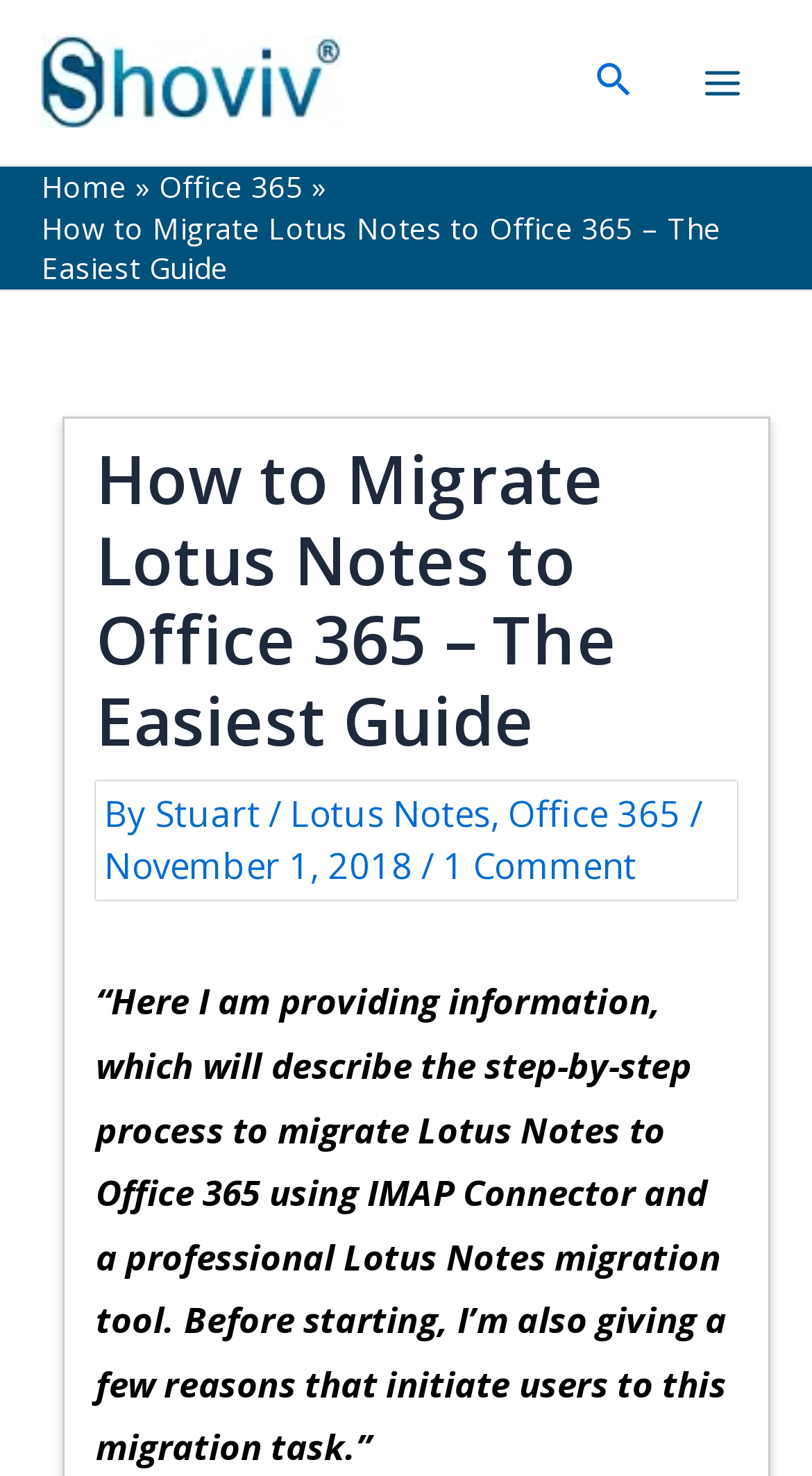Bounding box coordinates should be in the format (top-left x, top-left y, bottom-right x, bottom-right y) and all values should be floating point numbers between 0 and 1. Determine the bounding box coordinate for the UI element described as: alt="Shoviv blog logo"

[0.051, 0.037, 0.423, 0.069]